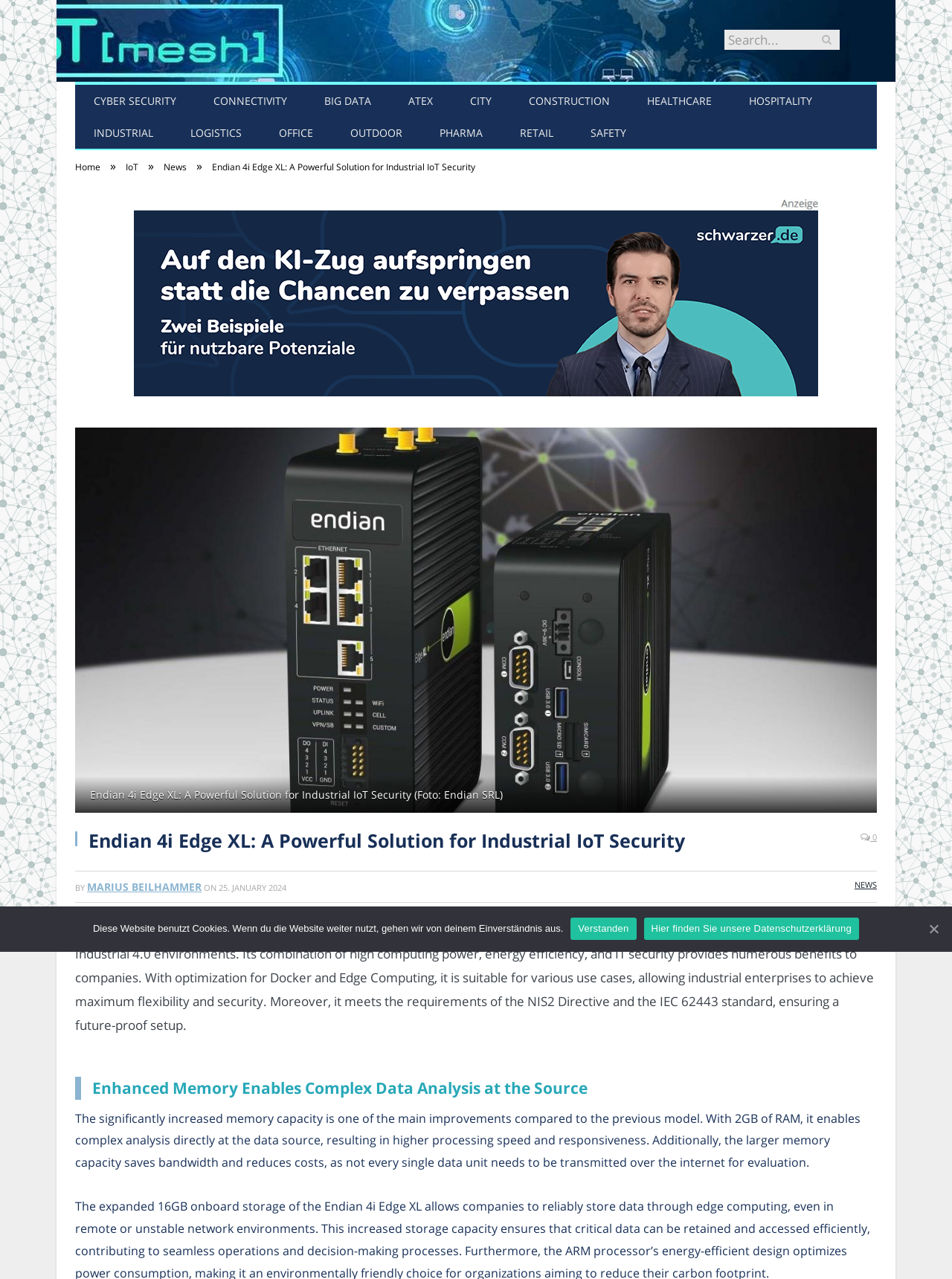Predict the bounding box coordinates for the UI element described as: "Verstanden". The coordinates should be four float numbers between 0 and 1, presented as [left, top, right, bottom].

[0.599, 0.717, 0.668, 0.735]